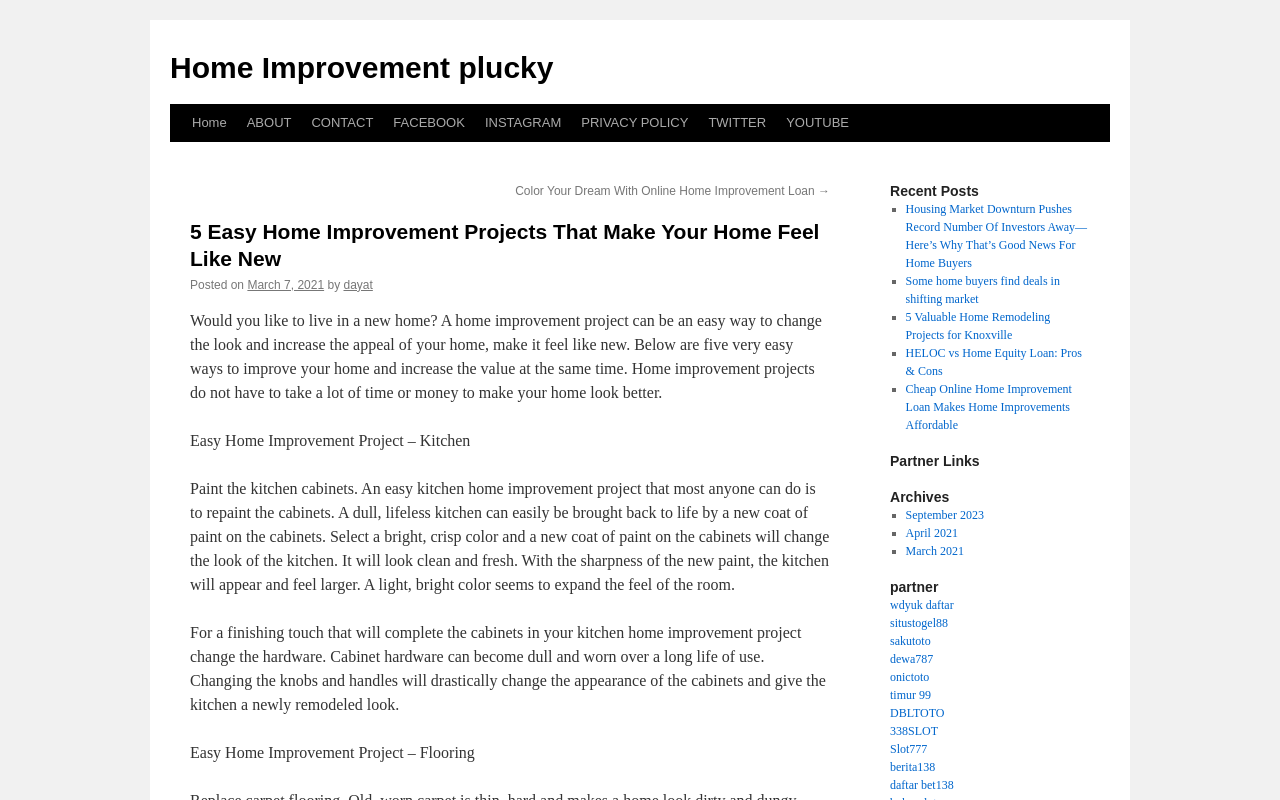Explain in detail what is displayed on the webpage.

This webpage is about home improvement projects and provides various resources and links related to the topic. At the top, there is a navigation menu with links to "Home", "ABOUT", "CONTACT", and social media platforms. Below the navigation menu, there is a heading that reads "5 Easy Home Improvement Projects That Make Your Home Feel Like New". 

Underneath the heading, there is a brief introduction to home improvement projects, explaining how they can change the look and increase the appeal of a home. The introduction is followed by two sections, one about easy home improvement projects for the kitchen and another about flooring. 

In the kitchen section, there are two paragraphs describing how to repaint kitchen cabinets and change the hardware to give the kitchen a newly remodeled look. 

On the right side of the page, there is a section titled "Recent Posts" that lists five recent articles related to home buying and remodeling. Each article is represented by a bullet point and a brief title. 

Below the "Recent Posts" section, there are three more sections: "Partner Links", "Archives", and "partner". The "Partner Links" section contains several links to external websites, while the "Archives" section lists links to articles from different months. The "partner" section also contains several links to external websites.